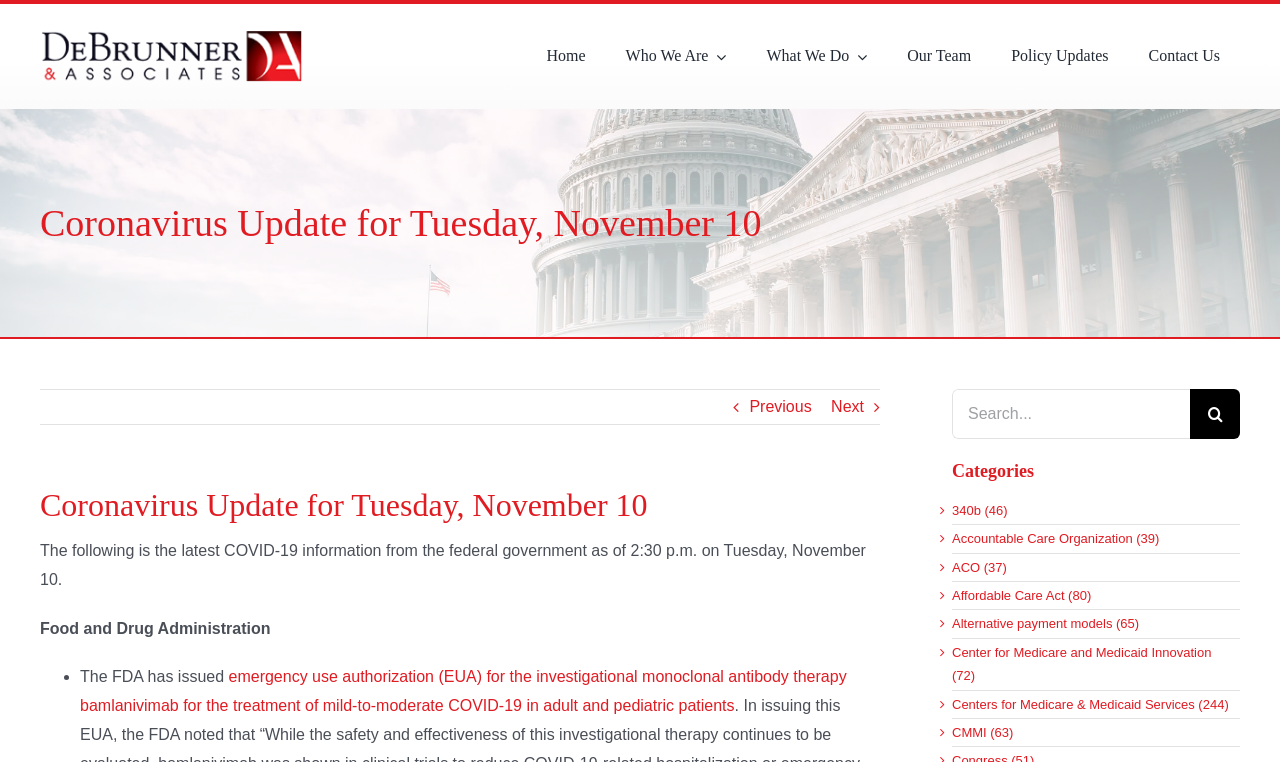What is the FDA's latest action?
Please provide a single word or phrase based on the screenshot.

Issued emergency use authorization